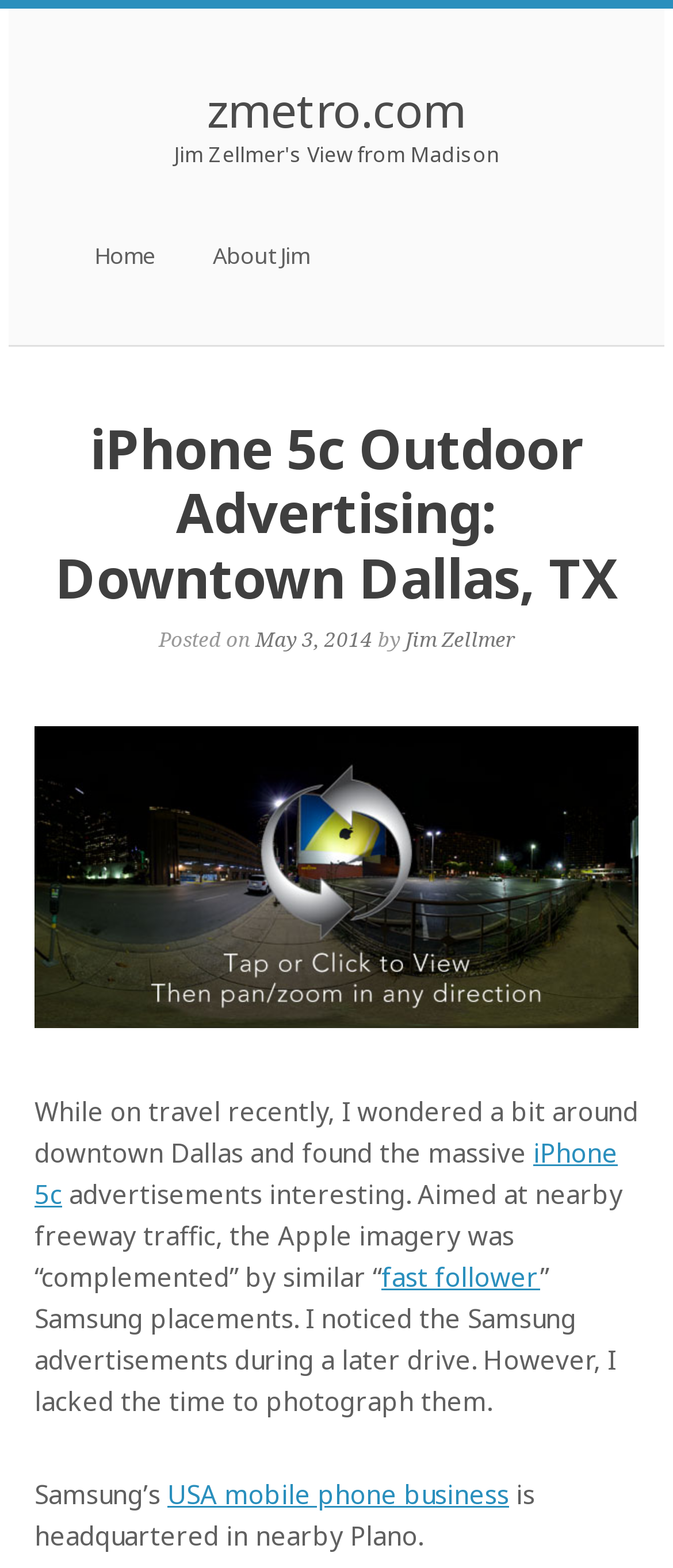Please indicate the bounding box coordinates of the element's region to be clicked to achieve the instruction: "read iPhone 5c article". Provide the coordinates as four float numbers between 0 and 1, i.e., [left, top, right, bottom].

[0.051, 0.724, 0.918, 0.773]